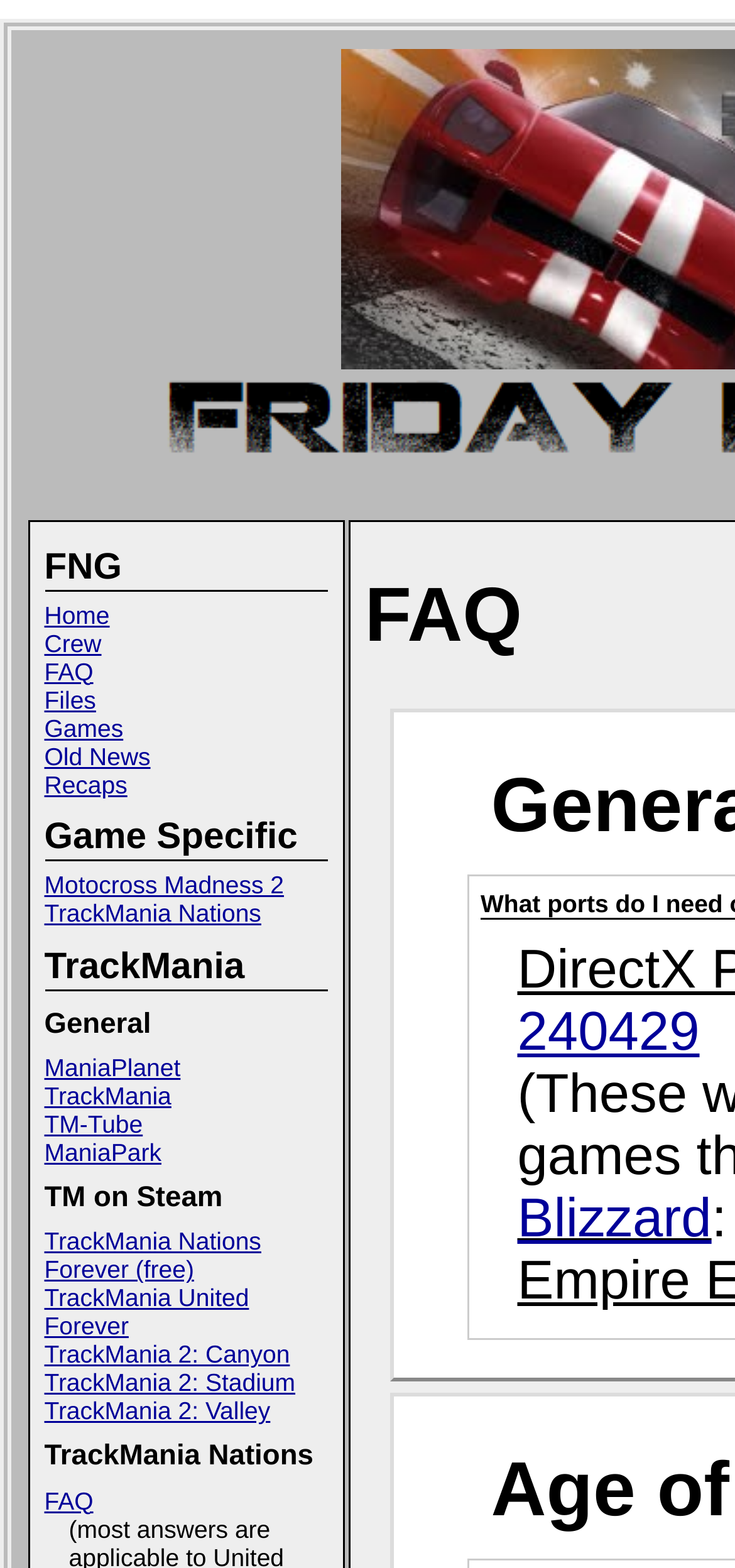Determine the bounding box coordinates for the UI element described. Format the coordinates as (top-left x, top-left y, bottom-right x, bottom-right y) and ensure all values are between 0 and 1. Element description: Motocross Madness 2

[0.06, 0.556, 0.445, 0.574]